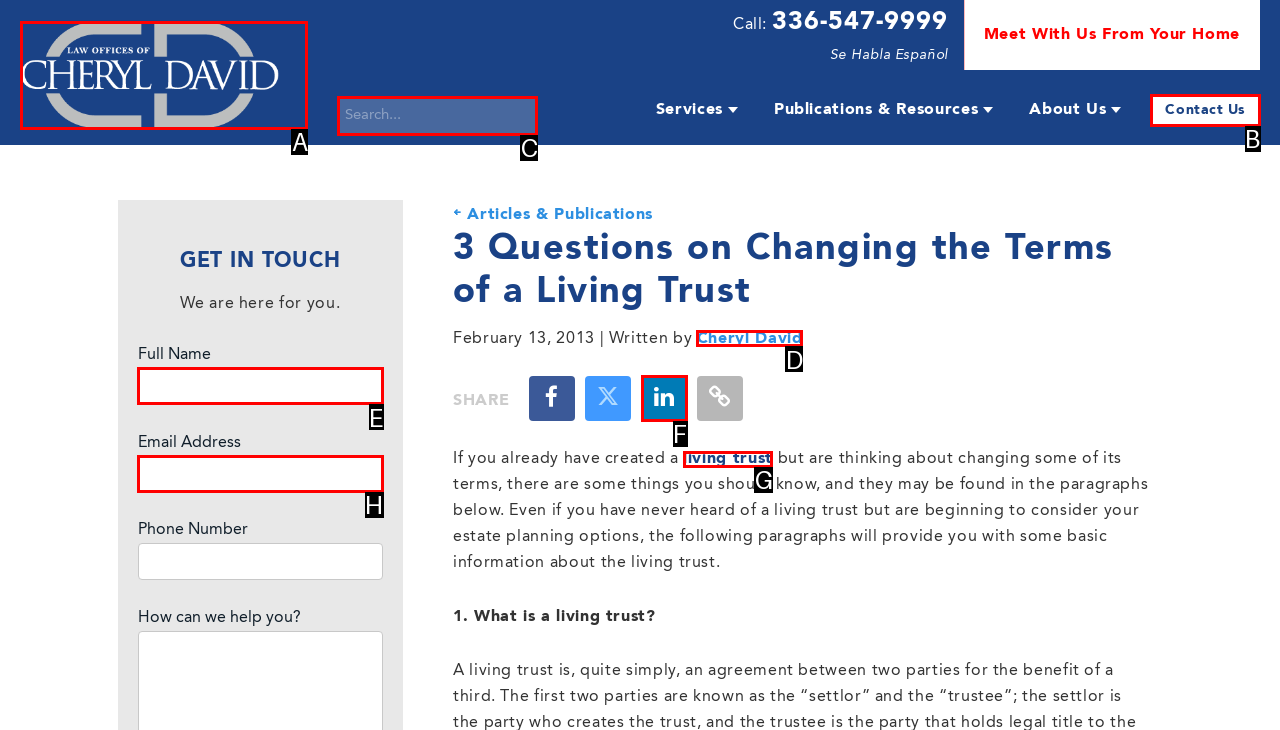Match the element description: Cheryl David to the correct HTML element. Answer with the letter of the selected option.

D